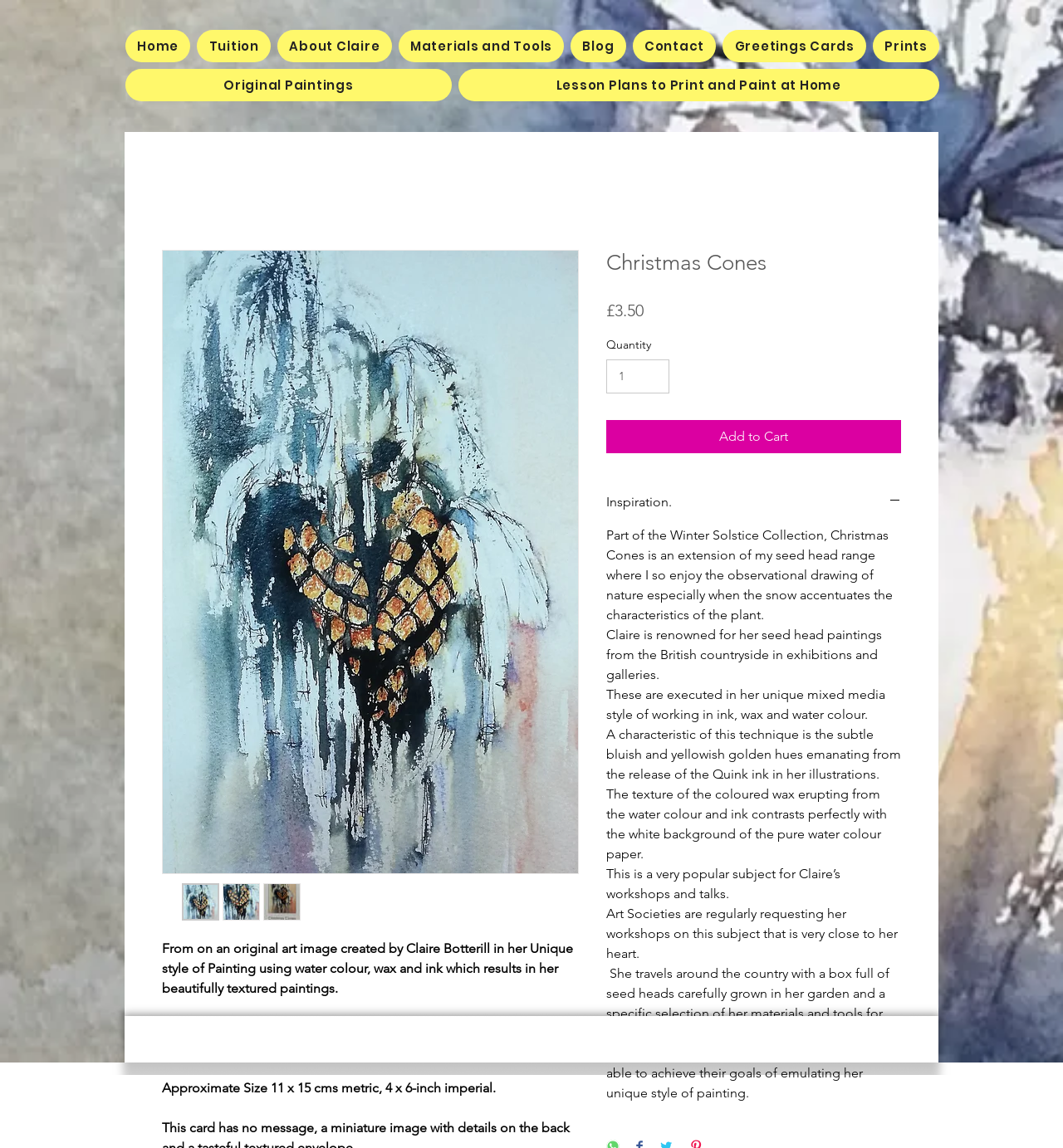Given the description "Blog", provide the bounding box coordinates of the corresponding UI element.

[0.537, 0.026, 0.589, 0.054]